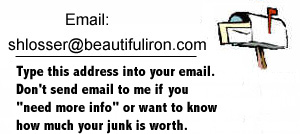Create a vivid and detailed description of the image.

The image displays a visually engaging representation of an email address, accompanied by a cartoon-style illustration of a mailbox. The email, shown in bold, is **shlosser@beautifuliron.com**, inviting viewers to reach out directly. Below the email address, there is a clear directive: "Type this address into your email." The message discourages inquiries regarding additional information or valuation services for "junk," emphasizing a straightforward communication approach. The design combines text and graphics in a manner that is both functional and approachable, making it easy for viewers to understand how to contact the author while also setting specific expectations for the correspondence.